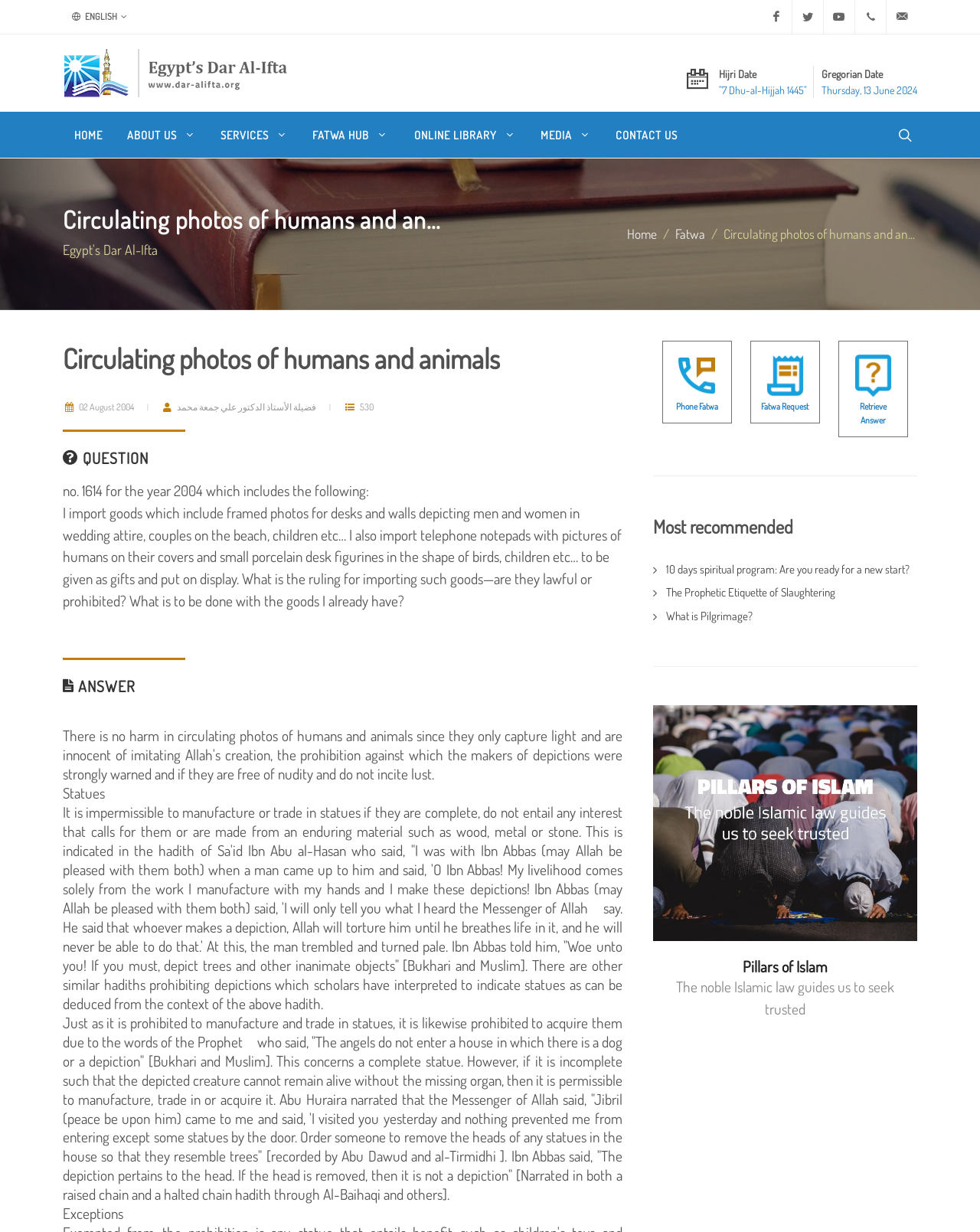Please identify the bounding box coordinates of the element that needs to be clicked to execute the following command: "Click the 'Search' link". Provide the bounding box using four float numbers between 0 and 1, formatted as [left, top, right, bottom].

None